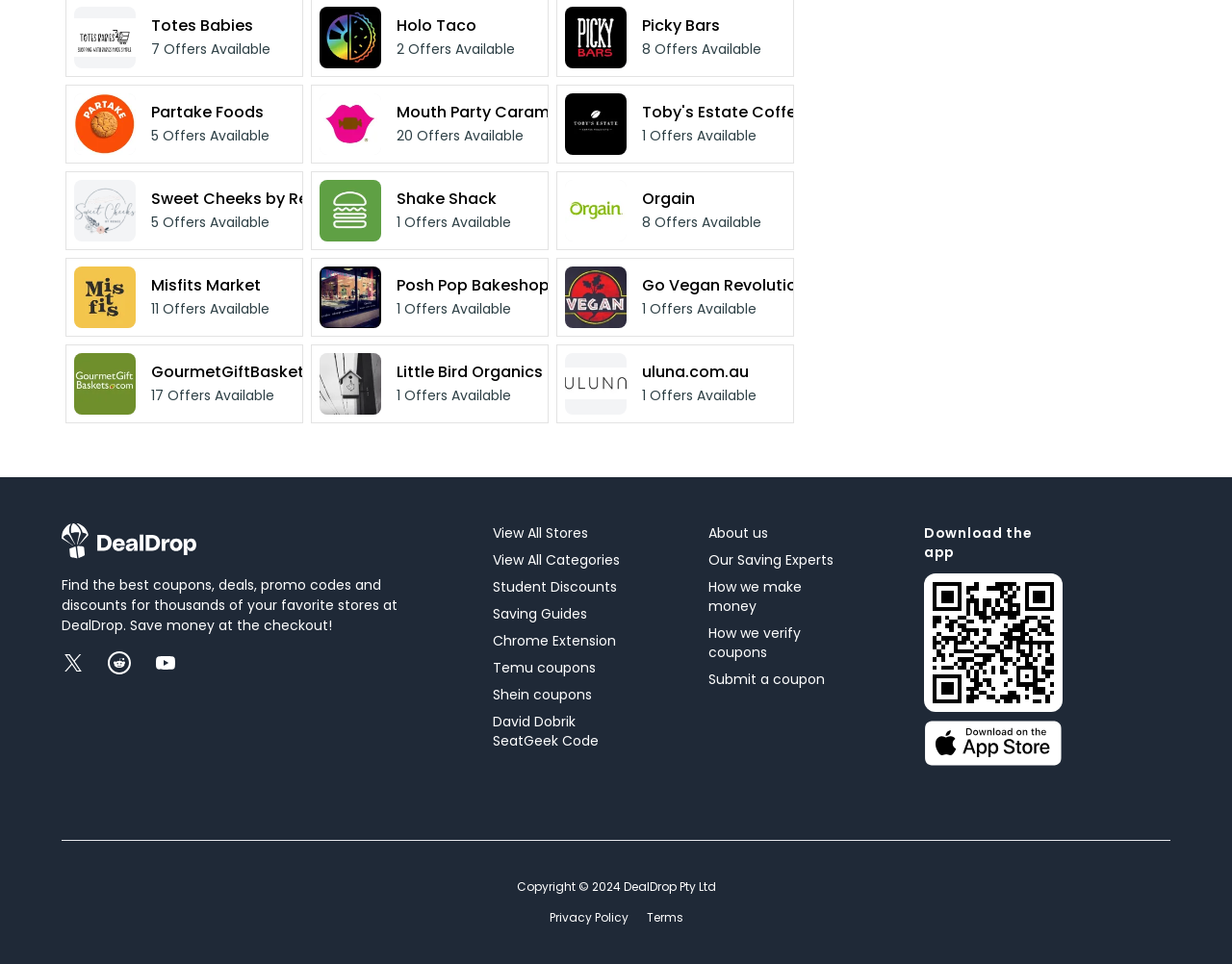Refer to the element description uluna.com.au and identify the corresponding bounding box in the screenshot. Format the coordinates as (top-left x, top-left y, bottom-right x, bottom-right y) with values in the range of 0 to 1.

[0.521, 0.375, 0.608, 0.398]